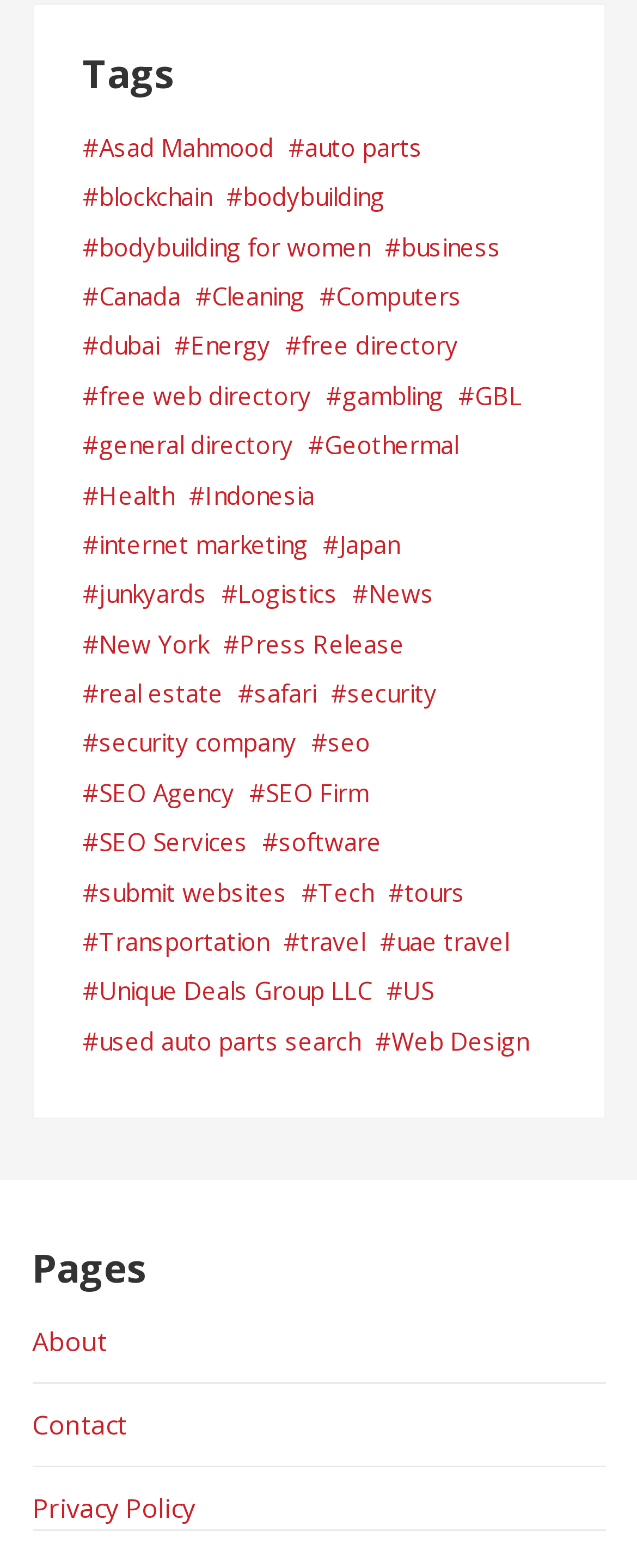What is the first tag listed?
Based on the image, give a one-word or short phrase answer.

Asad Mahmood